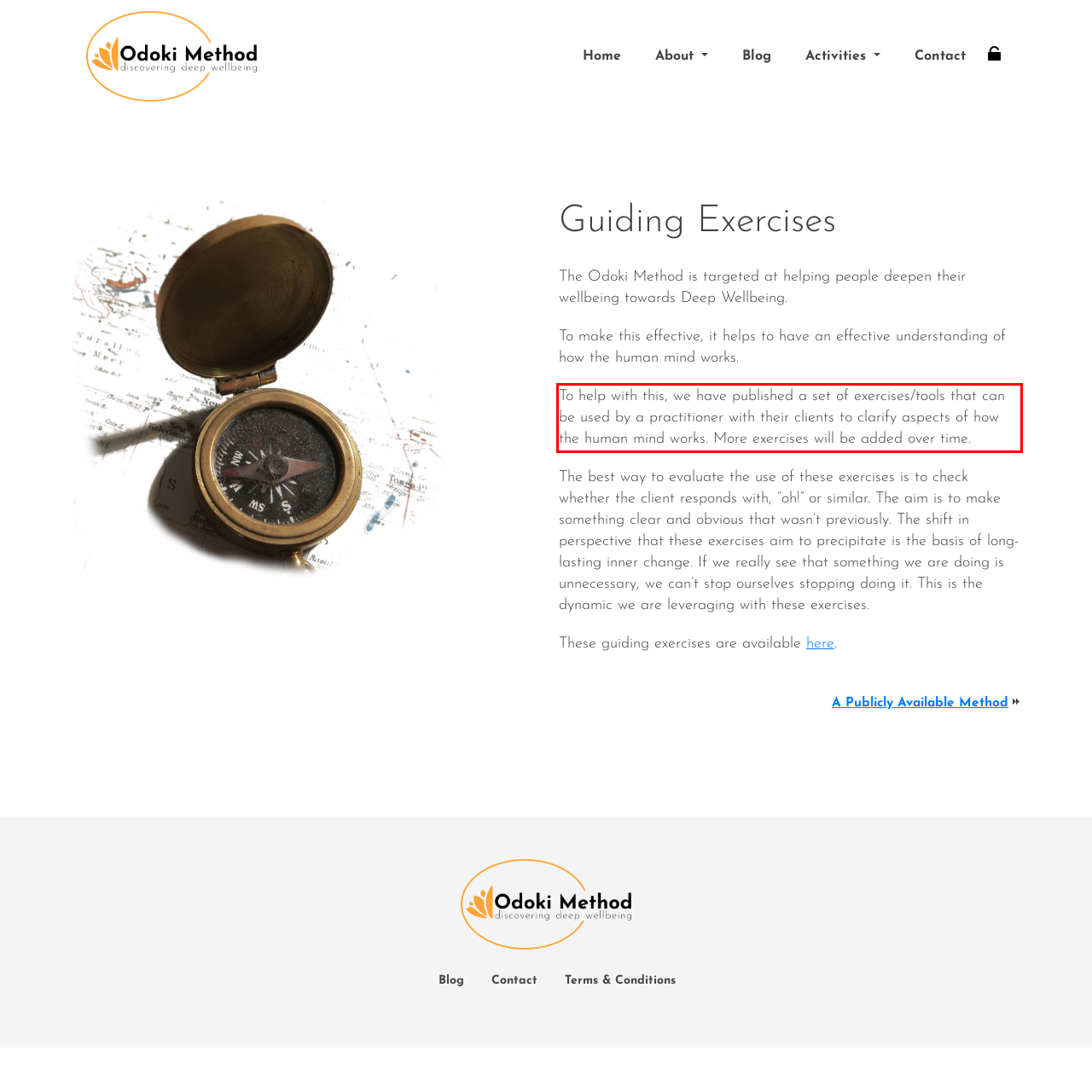You are given a webpage screenshot with a red bounding box around a UI element. Extract and generate the text inside this red bounding box.

To help with this, we have published a set of exercises/tools that can be used by a practitioner with their clients to clarify aspects of how the human mind works. More exercises will be added over time.